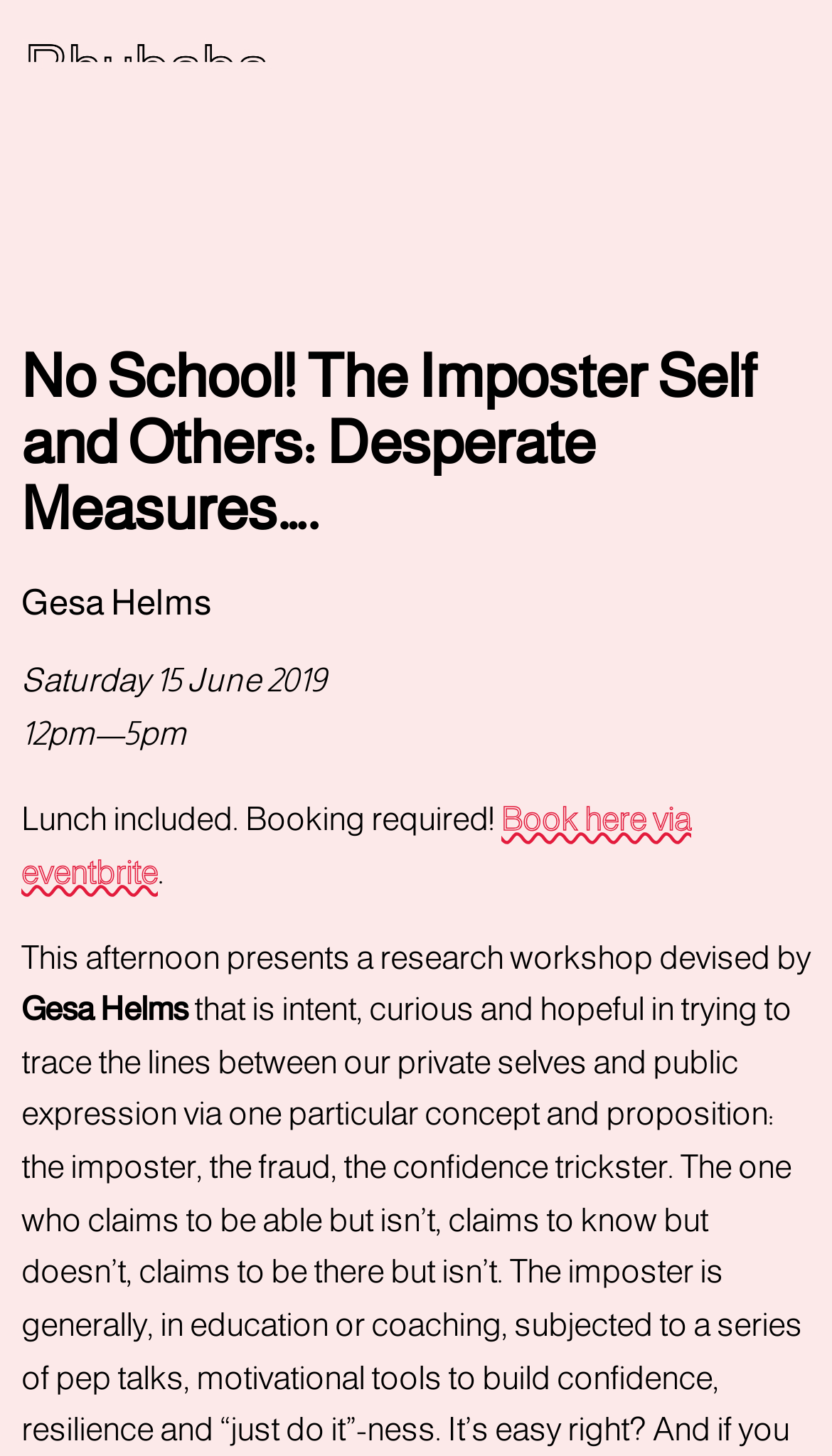Please identify and generate the text content of the webpage's main heading.

No School! The Imposter Self and Others: Desperate Measures….